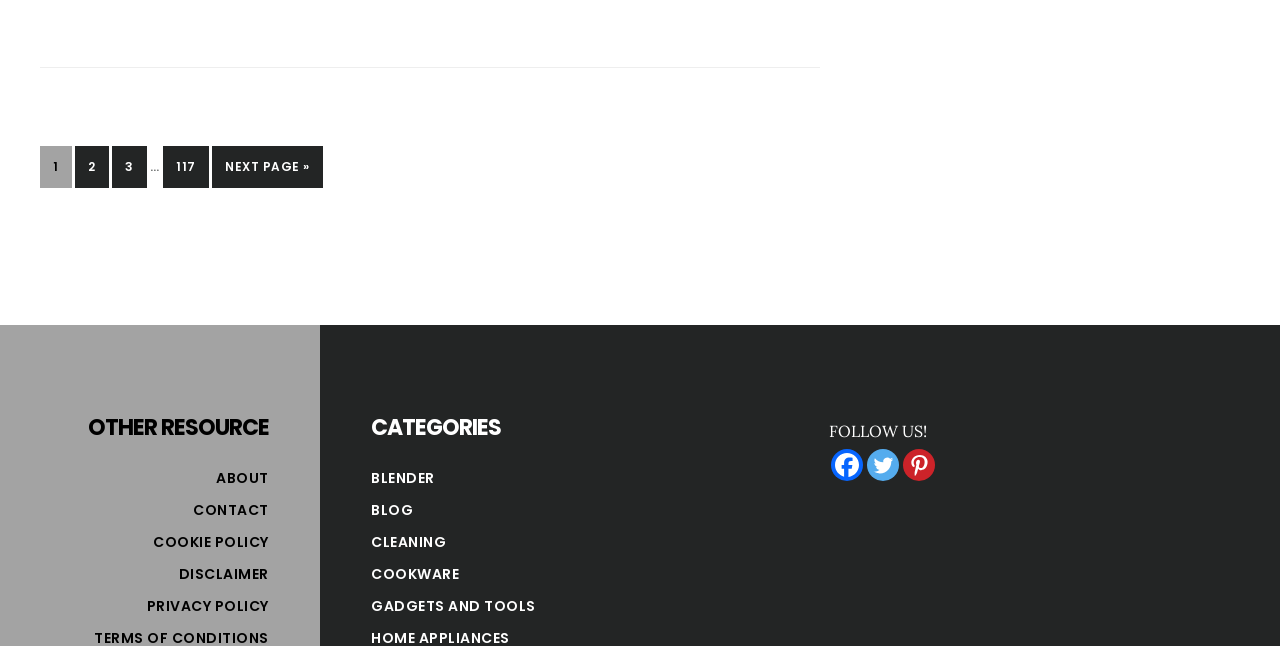Please determine the bounding box coordinates of the element's region to click in order to carry out the following instruction: "Search by tags". The coordinates should be four float numbers between 0 and 1, i.e., [left, top, right, bottom].

None